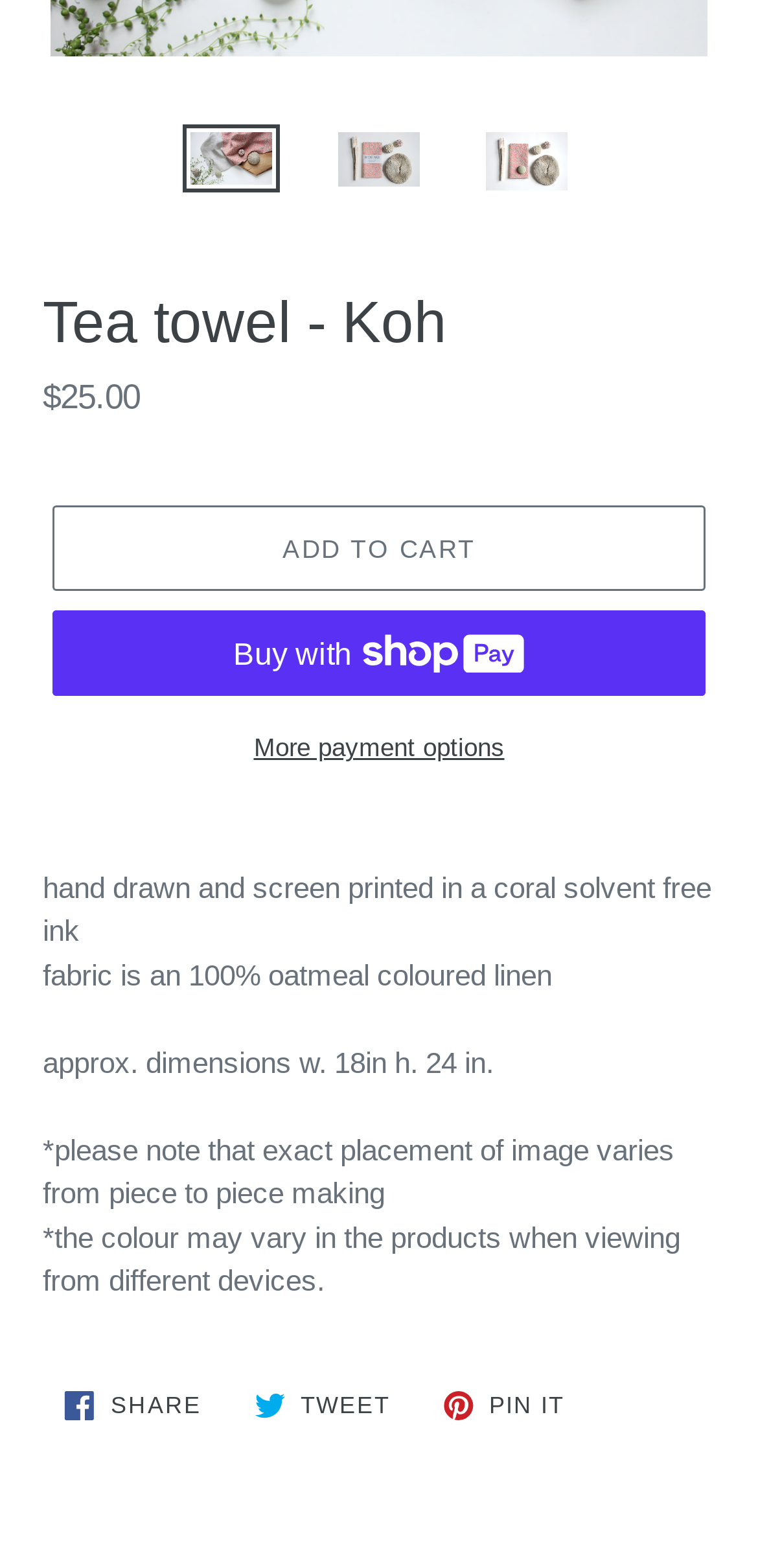Given the element description: "Buy now with ShopPayBuy with", predict the bounding box coordinates of the UI element it refers to, using four float numbers between 0 and 1, i.e., [left, top, right, bottom].

[0.069, 0.39, 0.931, 0.444]